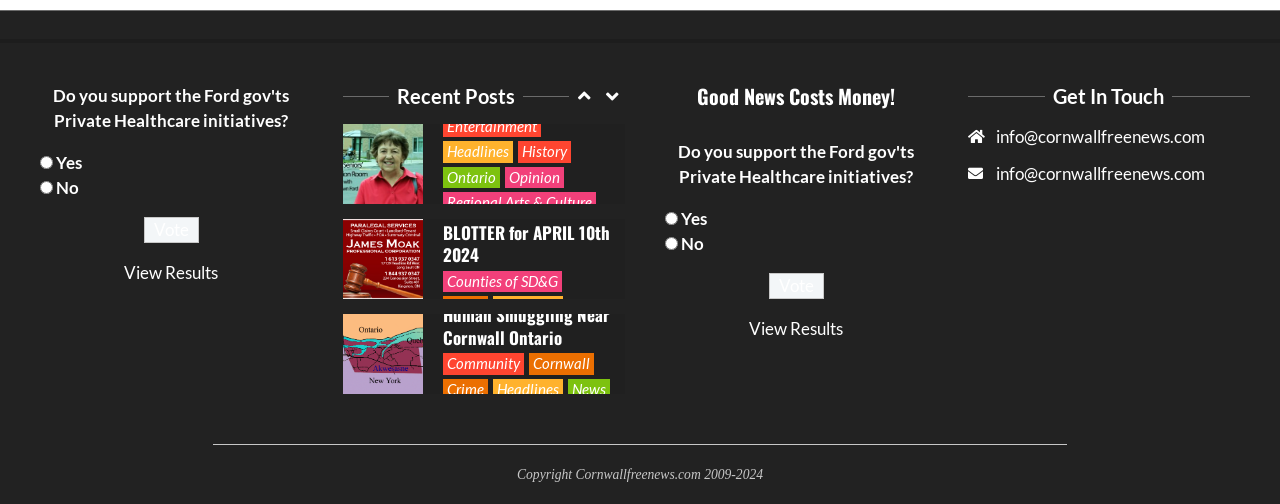What is the purpose of the 'Vote' button?
Please provide an in-depth and detailed response to the question.

The 'Vote' button is located next to a set of radio buttons, indicating that it is used to submit a vote or opinion on a particular topic or poll.